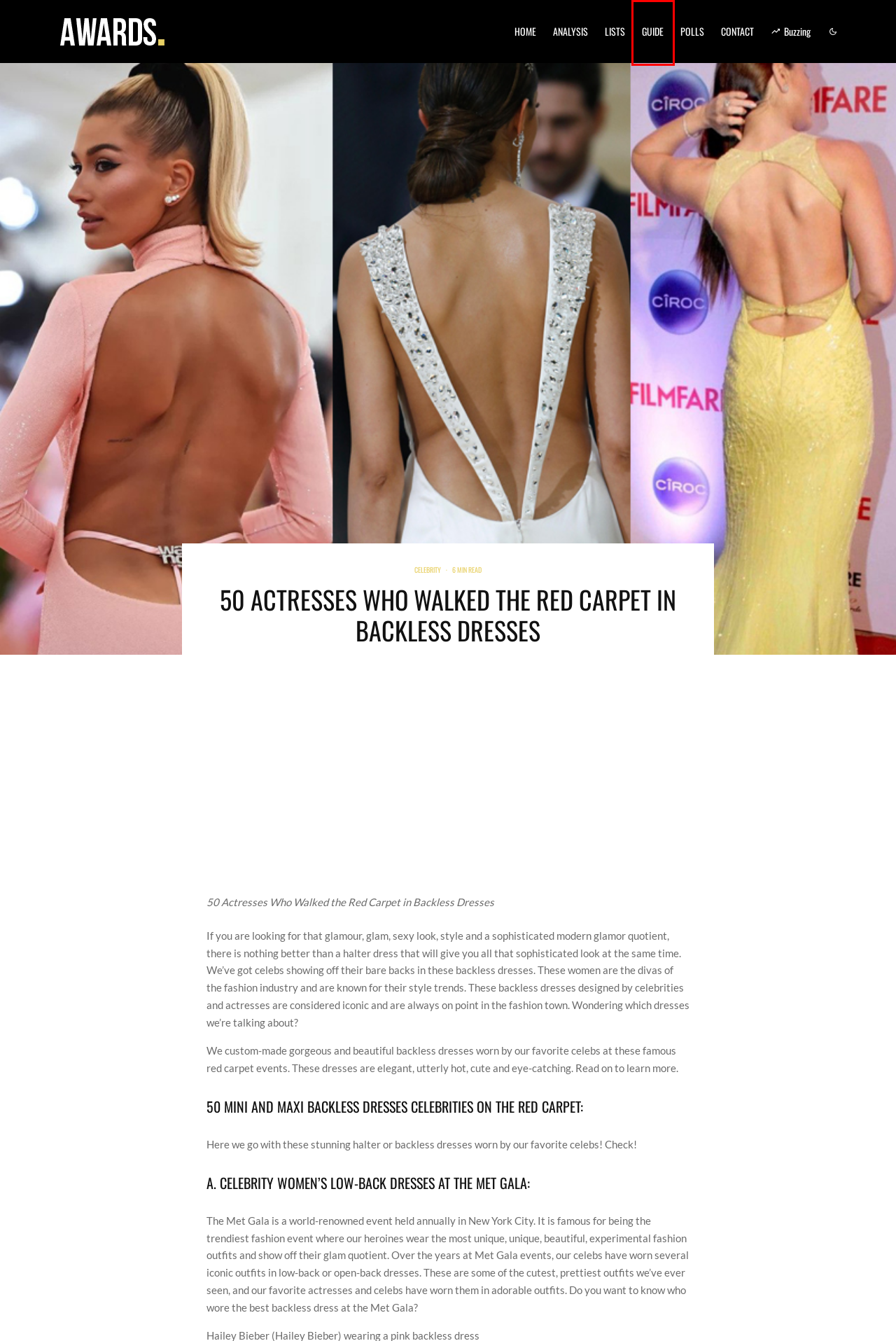Given a screenshot of a webpage with a red bounding box, please pick the webpage description that best fits the new webpage after clicking the element inside the bounding box. Here are the candidates:
A. Guide Archives - Awards® - The #1 Official Awards & People's Choice Source
B. Lists Archives - Awards® - The #1 Official Awards & People's Choice Source
C. Privacy Policy - Awards® - The #1 Official Awards & People's Choice Source
D. Contact - Awards® - The #1 Official Awards & People's Choice Source
E. Celebrity Archives - Awards® - The #1 Official Awards & People's Choice Source
F. About Awards - Awards® - The #1 Official Awards & People's Choice Source
G. Homepage - Awards® - The #1 Official Awards & People's Choice Source
H. Analysis & Headlines Archives - Awards® - The #1 Official Awards & People's Choice Source

A